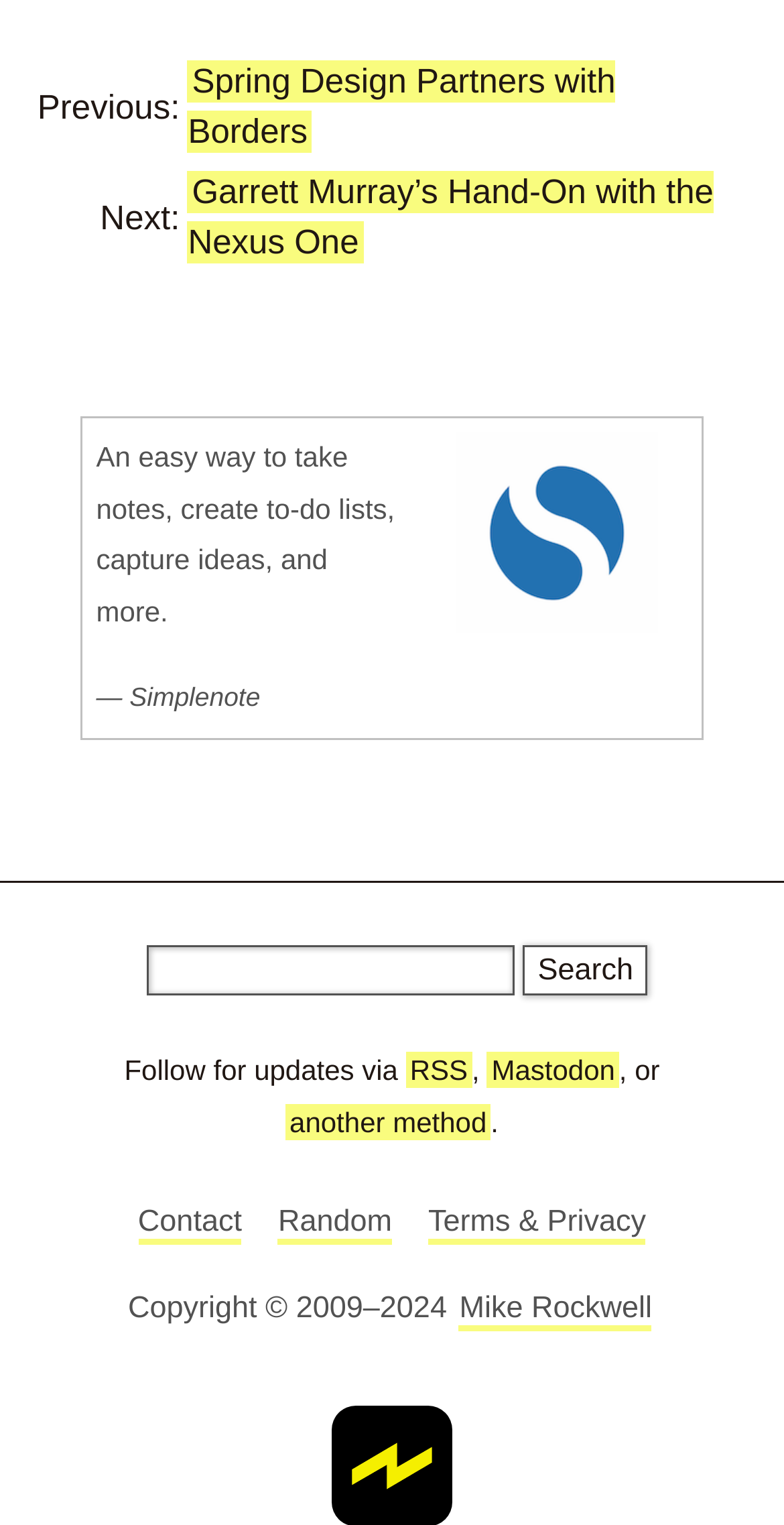Bounding box coordinates are specified in the format (top-left x, top-left y, bottom-right x, bottom-right y). All values are floating point numbers bounded between 0 and 1. Please provide the bounding box coordinate of the region this sentence describes: parent_node: Search: Search name="s"

[0.186, 0.619, 0.656, 0.652]